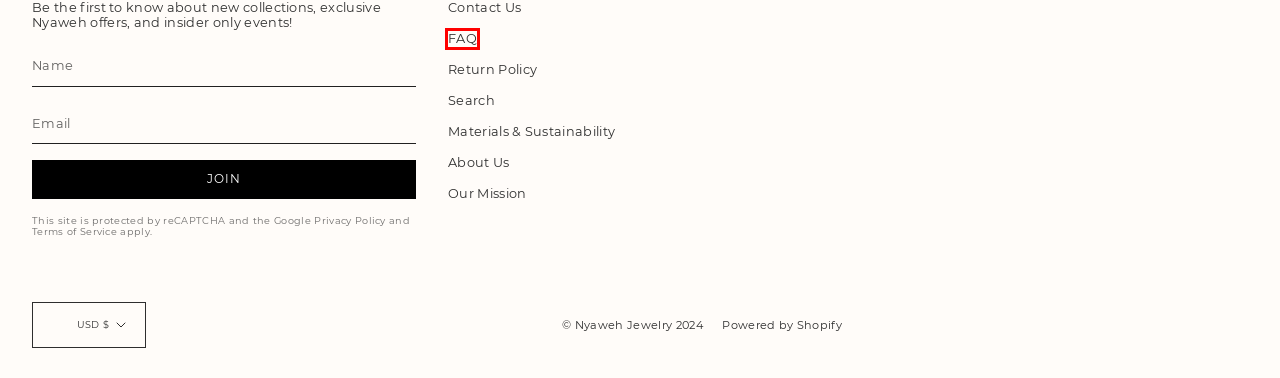You have been given a screenshot of a webpage, where a red bounding box surrounds a UI element. Identify the best matching webpage description for the page that loads after the element in the bounding box is clicked. Options include:
A. About Us
    
    
    
      – Nyaweh Jewelry
B. Start and grow your e-commerce business - 3-Day Free Trial - Shopify USA
C. Our Mission
    
    
    
      – Nyaweh Jewelry
D. Search
    
    
    
      – Nyaweh Jewelry
E. Return Policy
    
    
    
      – Nyaweh Jewelry
F. FAQ
    
    
    
      – Nyaweh Jewelry
G. Materials & Sustainability
    
    
    
      – Nyaweh Jewelry
H. Contact Us
    
    
    
      – Nyaweh Jewelry

F